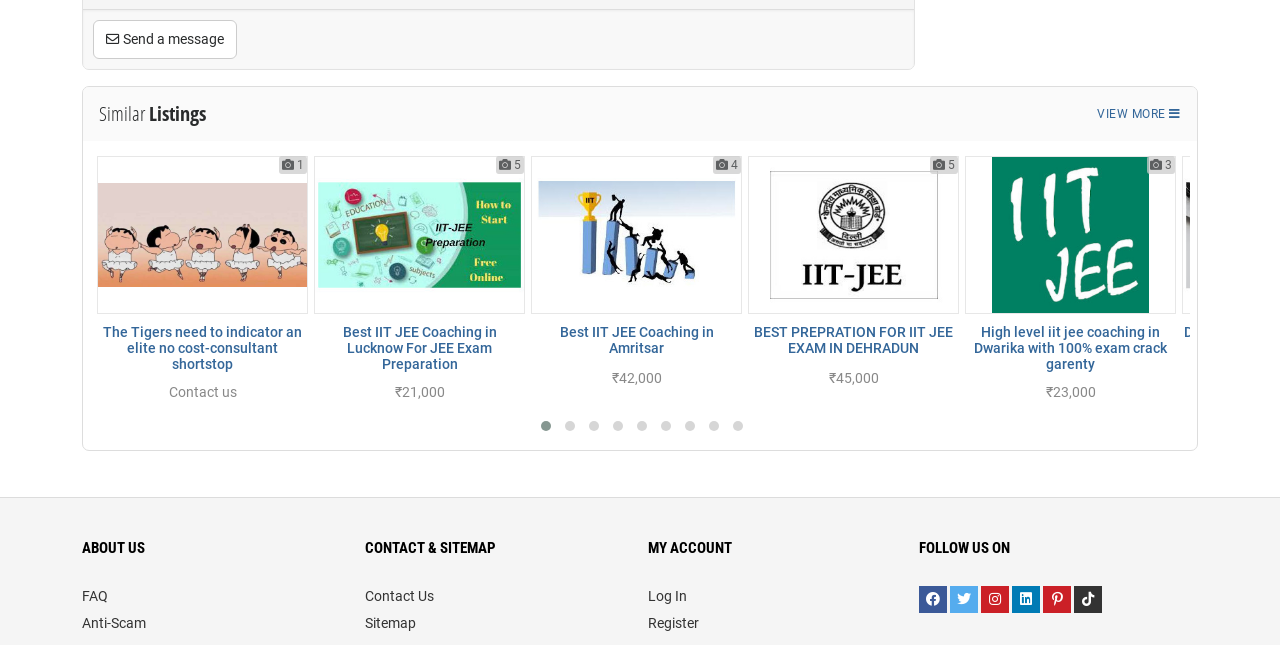What is the price of the 'Best IIT JEE Coaching in Lucknow For JEE Exam Preparation' listing?
Please give a detailed and elaborate answer to the question.

I looked at the second listing on the webpage, which has an image and a link with the text 'Best IIT JEE Coaching in Lucknow For JEE Exam Preparation ₹21,000'. This suggests that the price of this listing is ₹21,000.